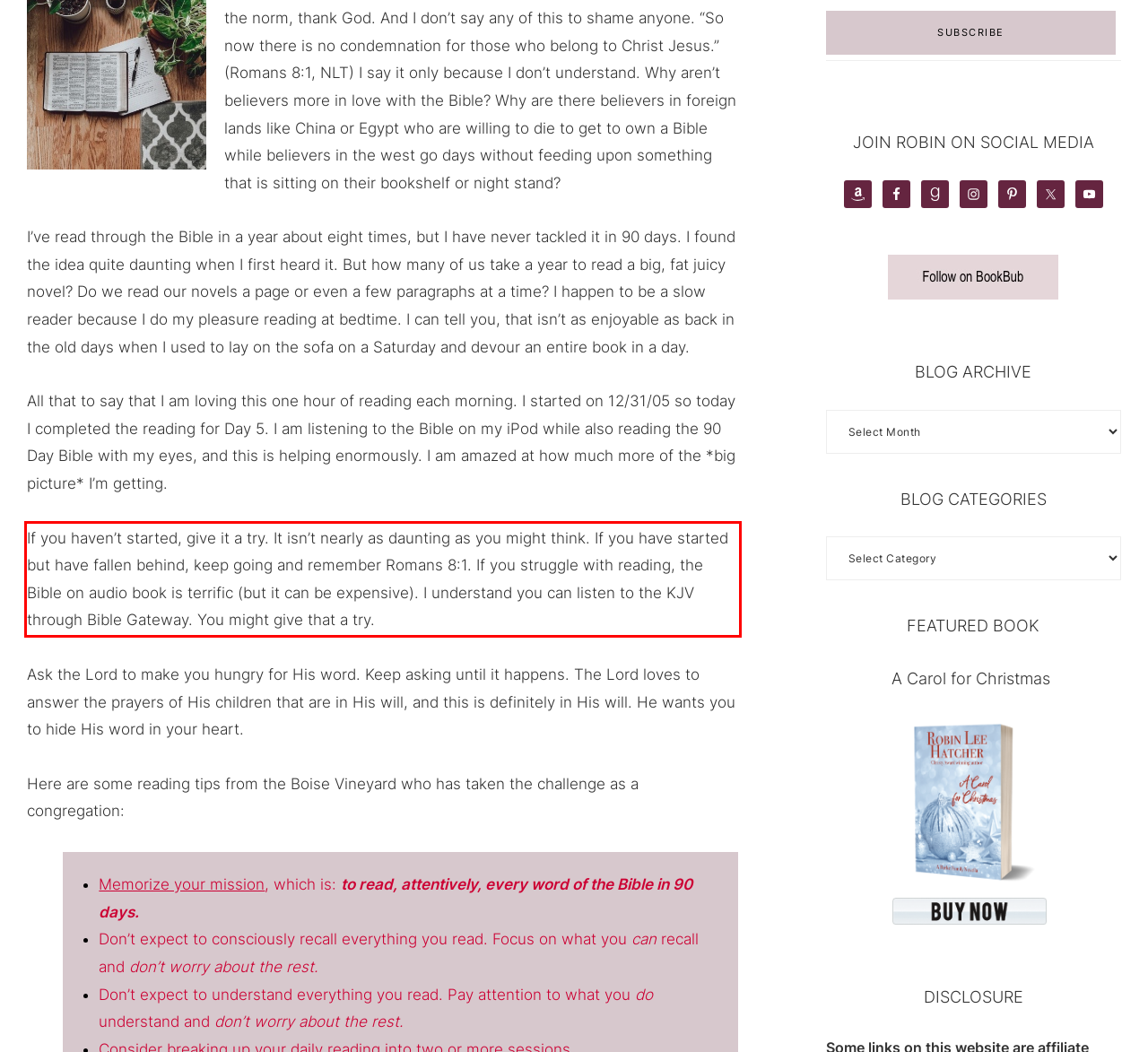Using OCR, extract the text content found within the red bounding box in the given webpage screenshot.

If you haven’t started, give it a try. It isn’t nearly as daunting as you might think. If you have started but have fallen behind, keep going and remember Romans 8:1. If you struggle with reading, the Bible on audio book is terrific (but it can be expensive). I understand you can listen to the KJV through Bible Gateway. You might give that a try.